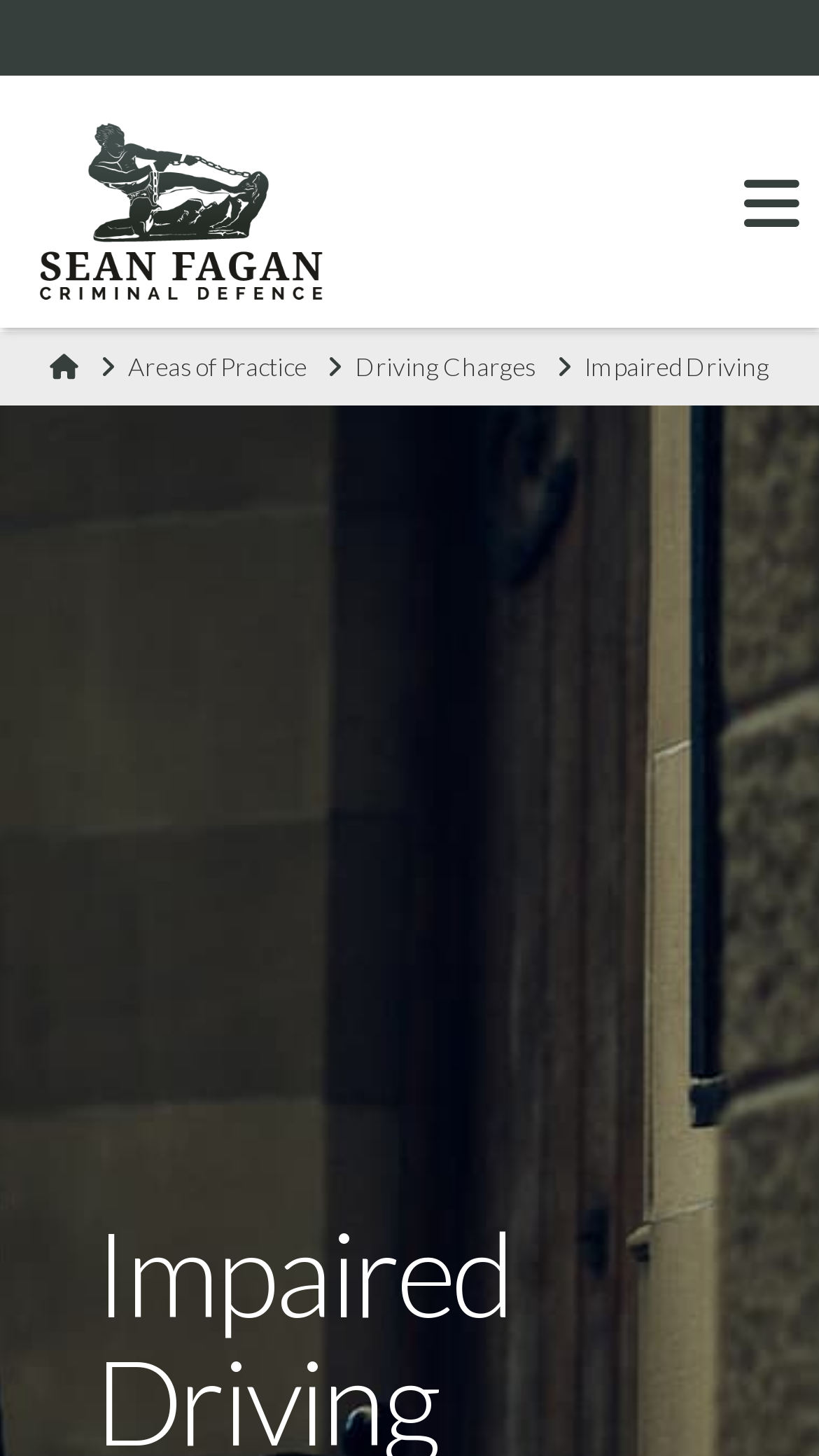Identify the bounding box coordinates for the UI element described by the following text: "Areas of Practice". Provide the coordinates as four float numbers between 0 and 1, in the format [left, top, right, bottom].

[0.156, 0.241, 0.374, 0.265]